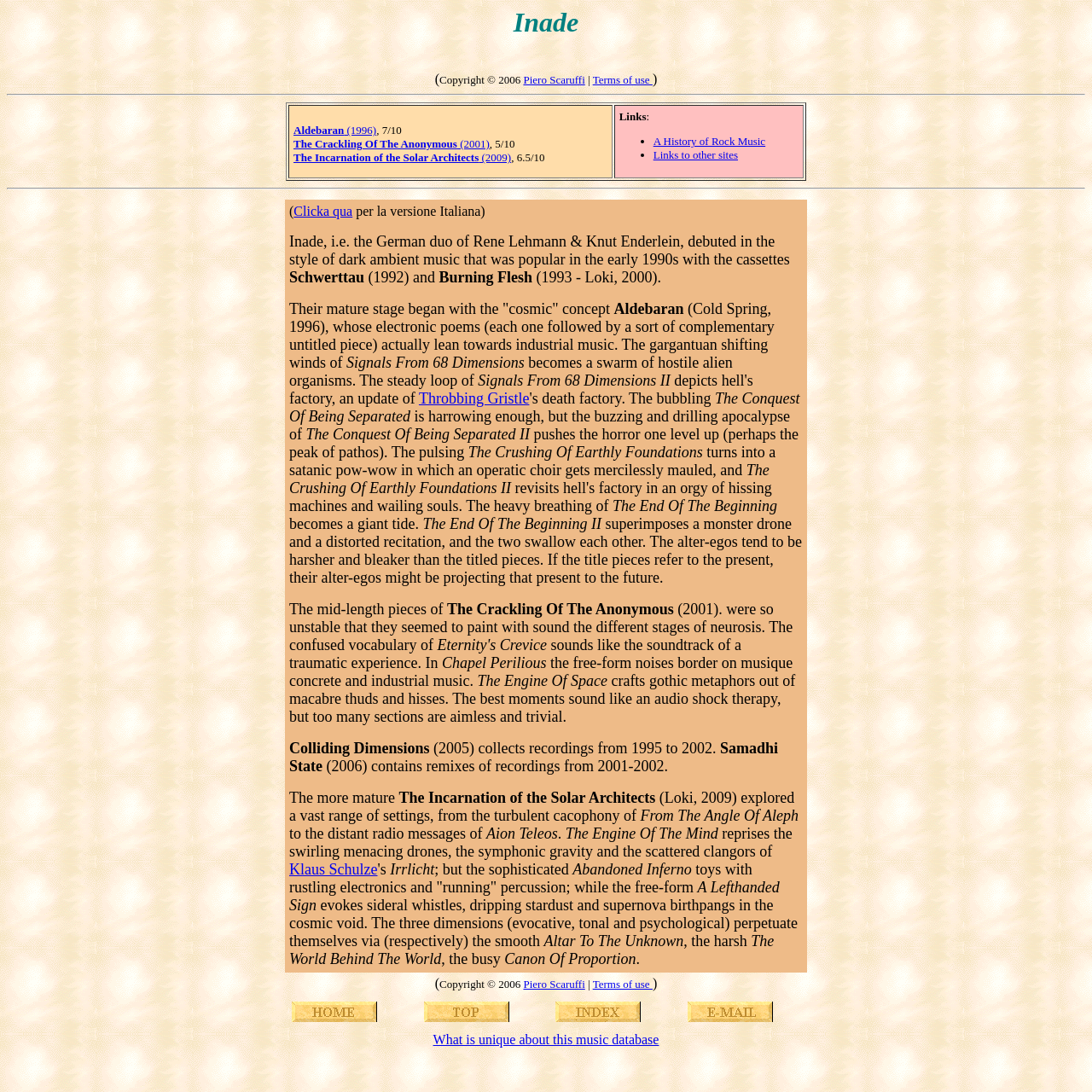Could you locate the bounding box coordinates for the section that should be clicked to accomplish this task: "Click on the link to Throbbing Gristle".

[0.384, 0.357, 0.485, 0.373]